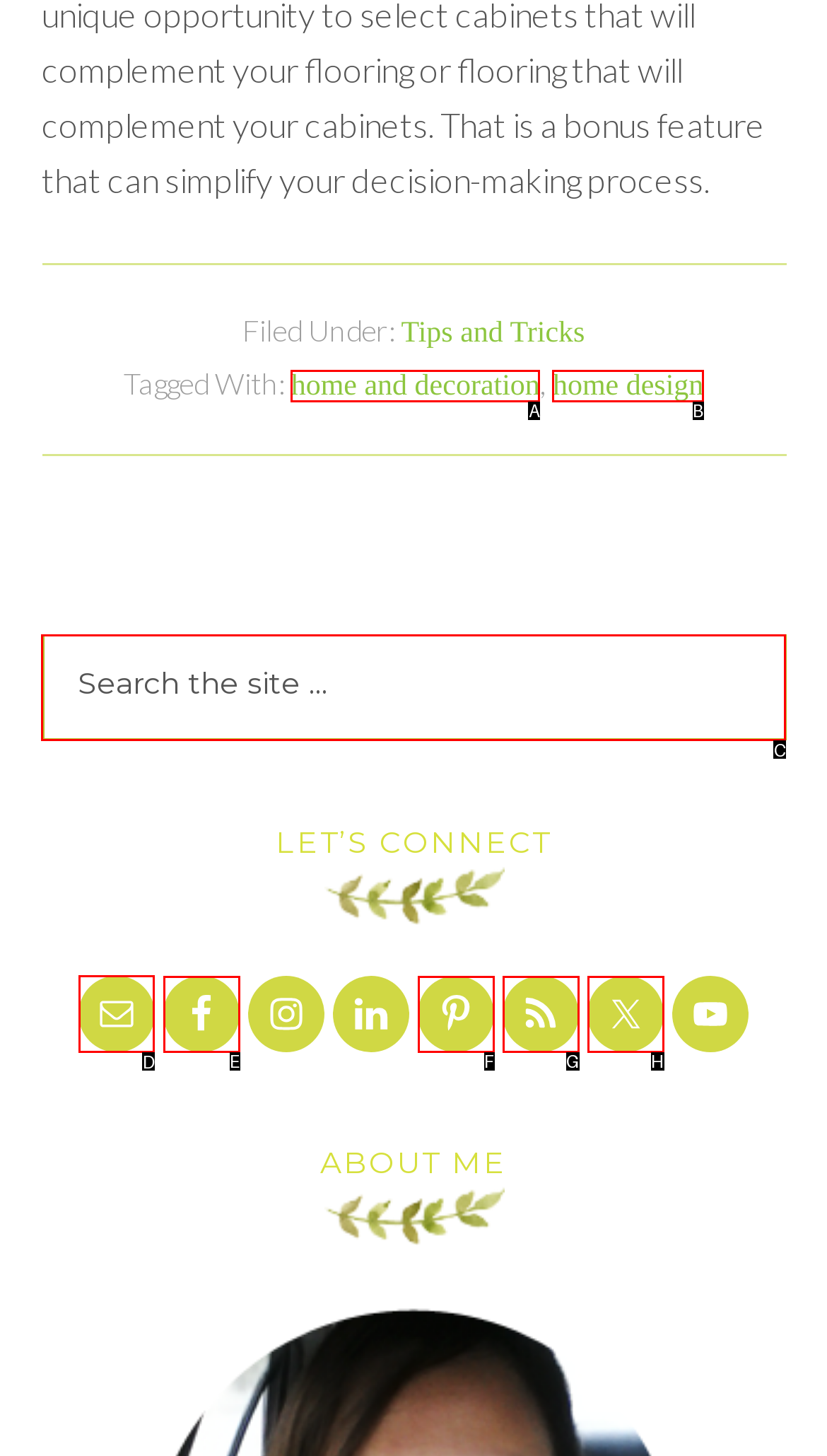Based on the task: Click on Email, which UI element should be clicked? Answer with the letter that corresponds to the correct option from the choices given.

D